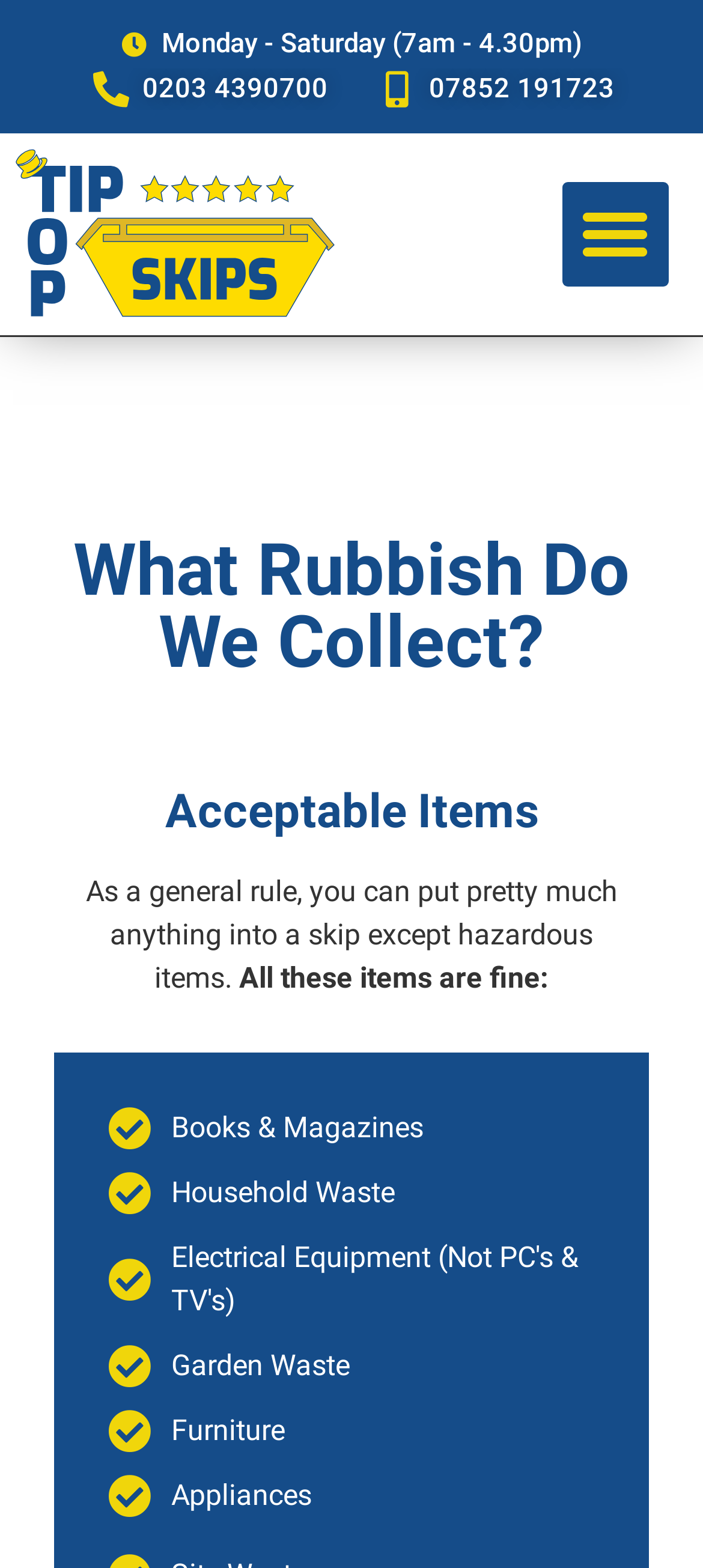Refer to the image and provide an in-depth answer to the question:
How many types of acceptable items are listed?

I counted the number of StaticText elements under the heading 'Acceptable Items' and found 5 items: 'Books & Magazines', 'Household Waste', 'Garden Waste', 'Furniture', and 'Appliances'.